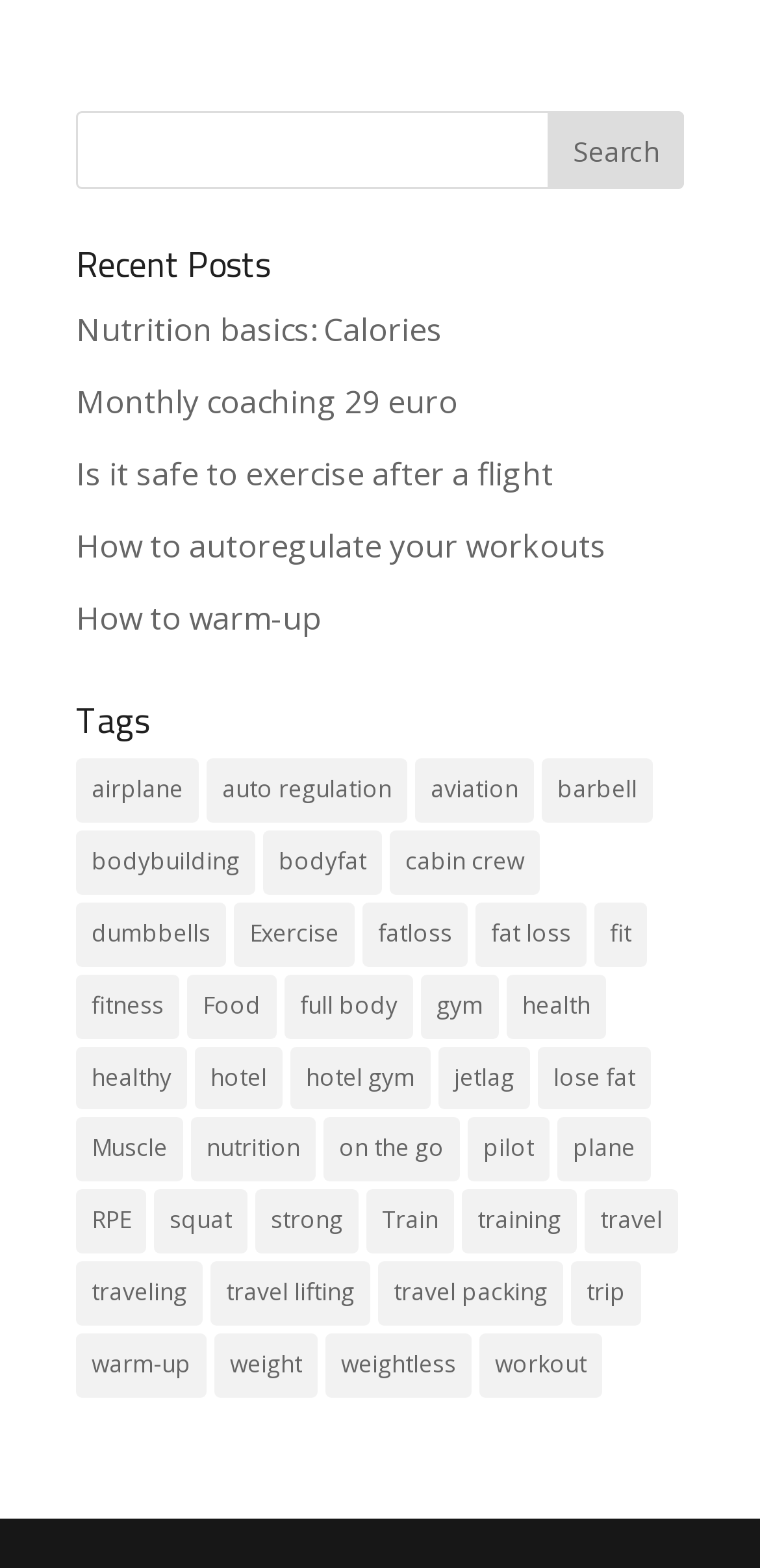Identify the bounding box coordinates of the clickable section necessary to follow the following instruction: "Explore tags". The coordinates should be presented as four float numbers from 0 to 1, i.e., [left, top, right, bottom].

[0.1, 0.449, 0.9, 0.484]